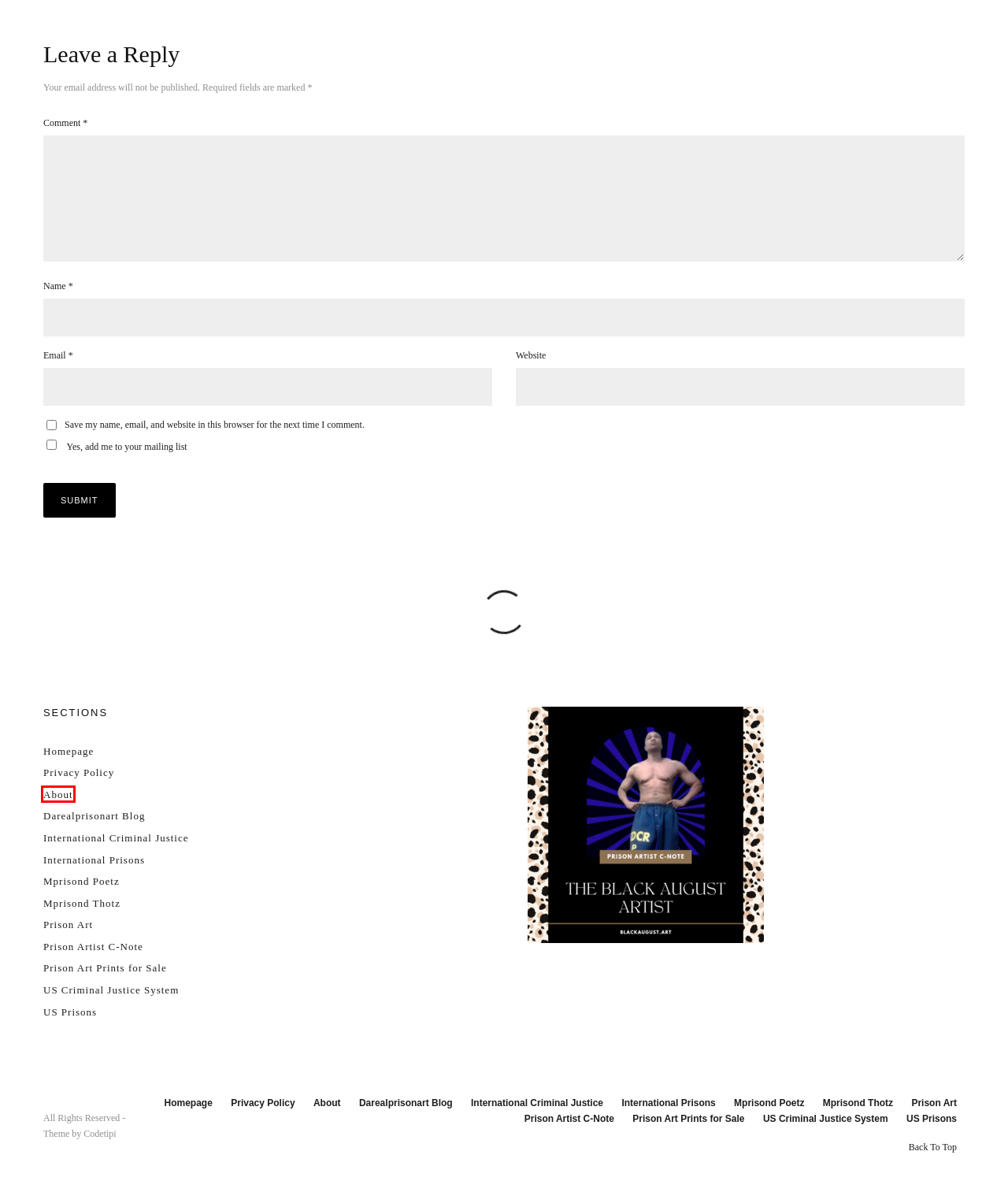You are provided with a screenshot of a webpage highlighting a UI element with a red bounding box. Choose the most suitable webpage description that matches the new page after clicking the element in the bounding box. Here are the candidates:
A. Prison Artist C-Note – Da Real Prison Art: mass incarceration Daily
B. US Prisons – Da Real Prison Art: mass incarceration Daily
C. International Prisons – Da Real Prison Art: mass incarceration Daily
D. About – Da Real Prison Art: mass incarceration Daily
E. Darealprisonart Blog – Da Real Prison Art: mass incarceration Daily
F. Mprisond Thotz – Da Real Prison Art: mass incarceration Daily
G. Mprisond Poetz – Da Real Prison Art: mass incarceration Daily
H. US Criminal Justice System – Da Real Prison Art: mass incarceration Daily

D